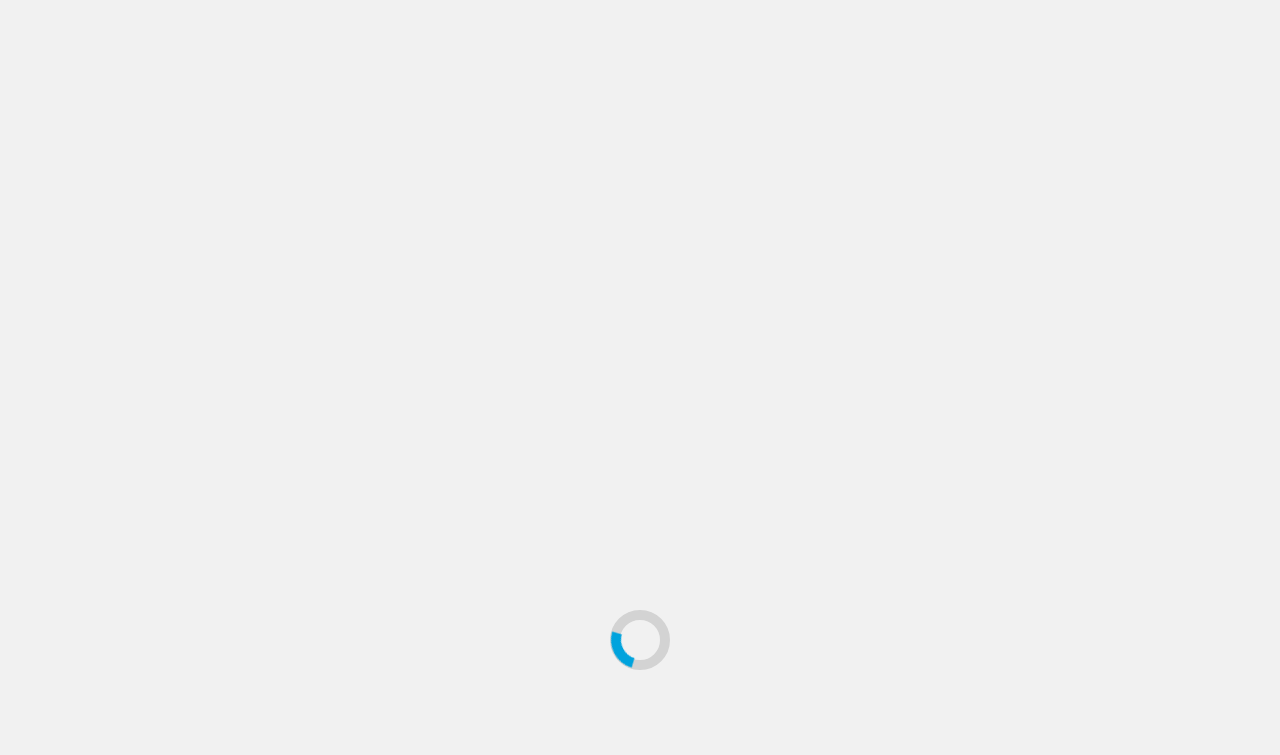Please identify the bounding box coordinates of the element's region that needs to be clicked to fulfill the following instruction: "Check the recent posts". The bounding box coordinates should consist of four float numbers between 0 and 1, i.e., [left, top, right, bottom].

[0.691, 0.713, 0.79, 0.762]